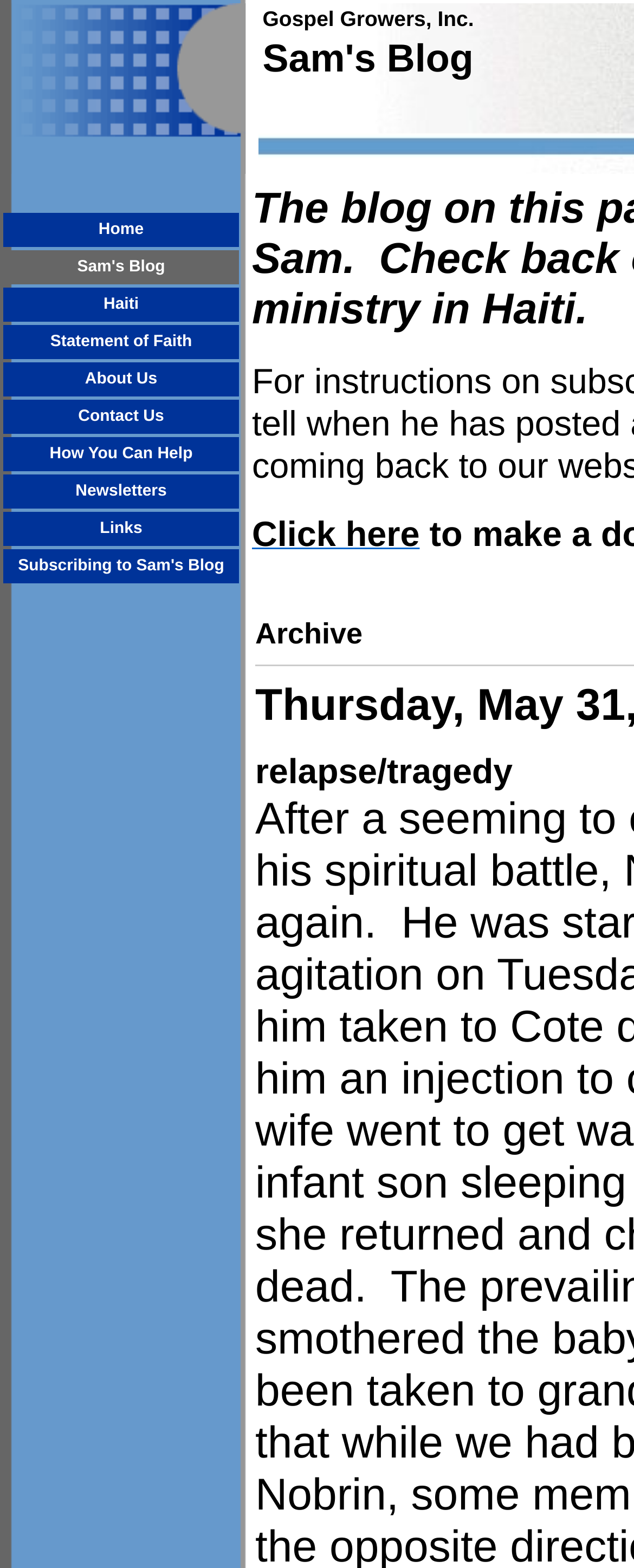Provide a comprehensive description of the webpage.

The webpage is Sam's Blog, which has a navigation menu on the left side, taking up about 38% of the screen width. The menu is divided into 9 sections, each with a link to a different page or section, including Home, Sam's Blog, Haiti, Statement of Faith, About Us, Contact Us, How You Can Help, Newsletters, and Links. These links are arranged vertically, with each section below the previous one.

On the right side of the navigation menu, there is a large area that takes up about 62% of the screen width. This area contains a single link, "Click here", located near the top.

There are no images on the page. The overall content is text-based, with a focus on navigation and links to different sections of the blog.